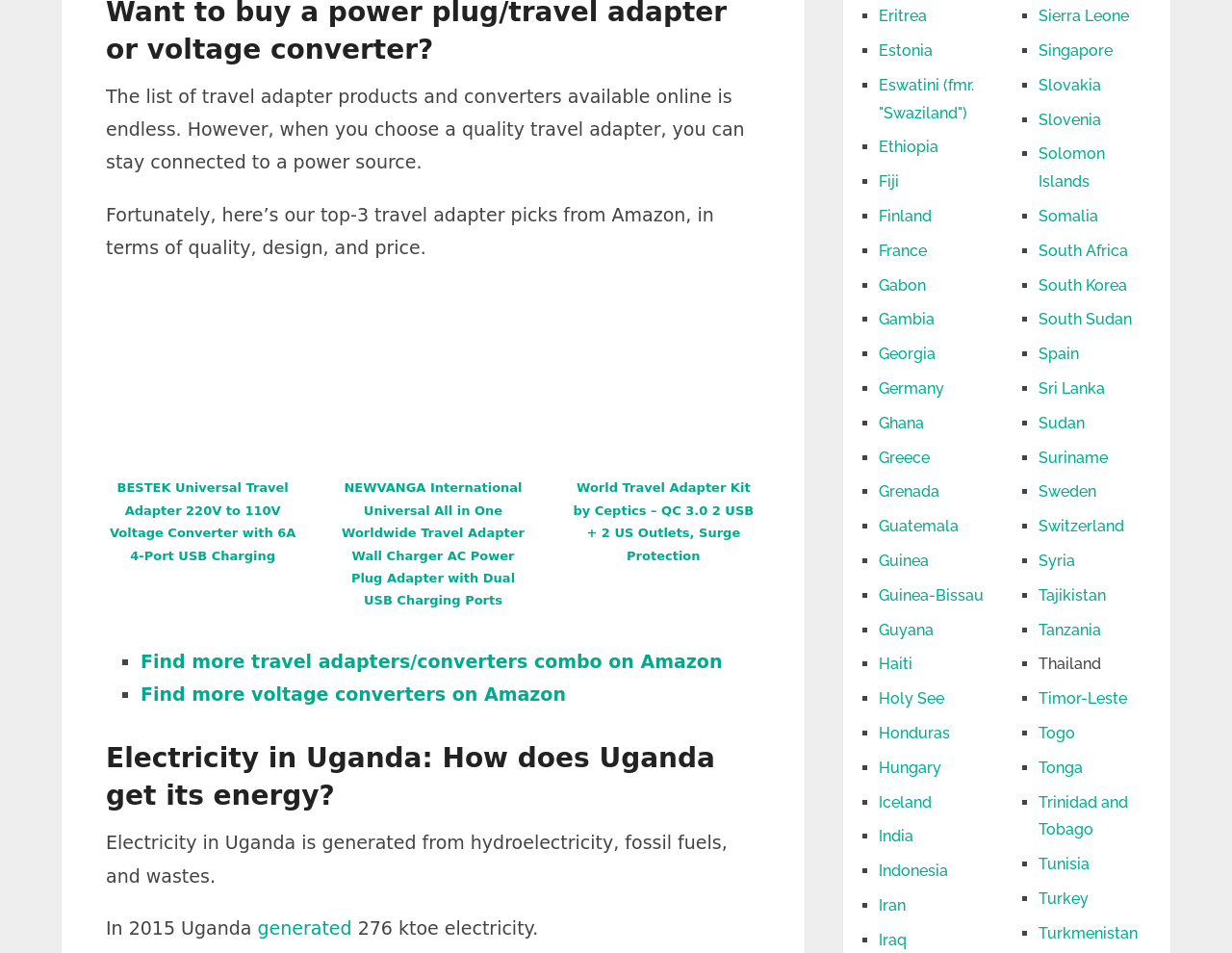What is the topic of the first paragraph?
Answer with a single word or short phrase according to what you see in the image.

Travel adapter